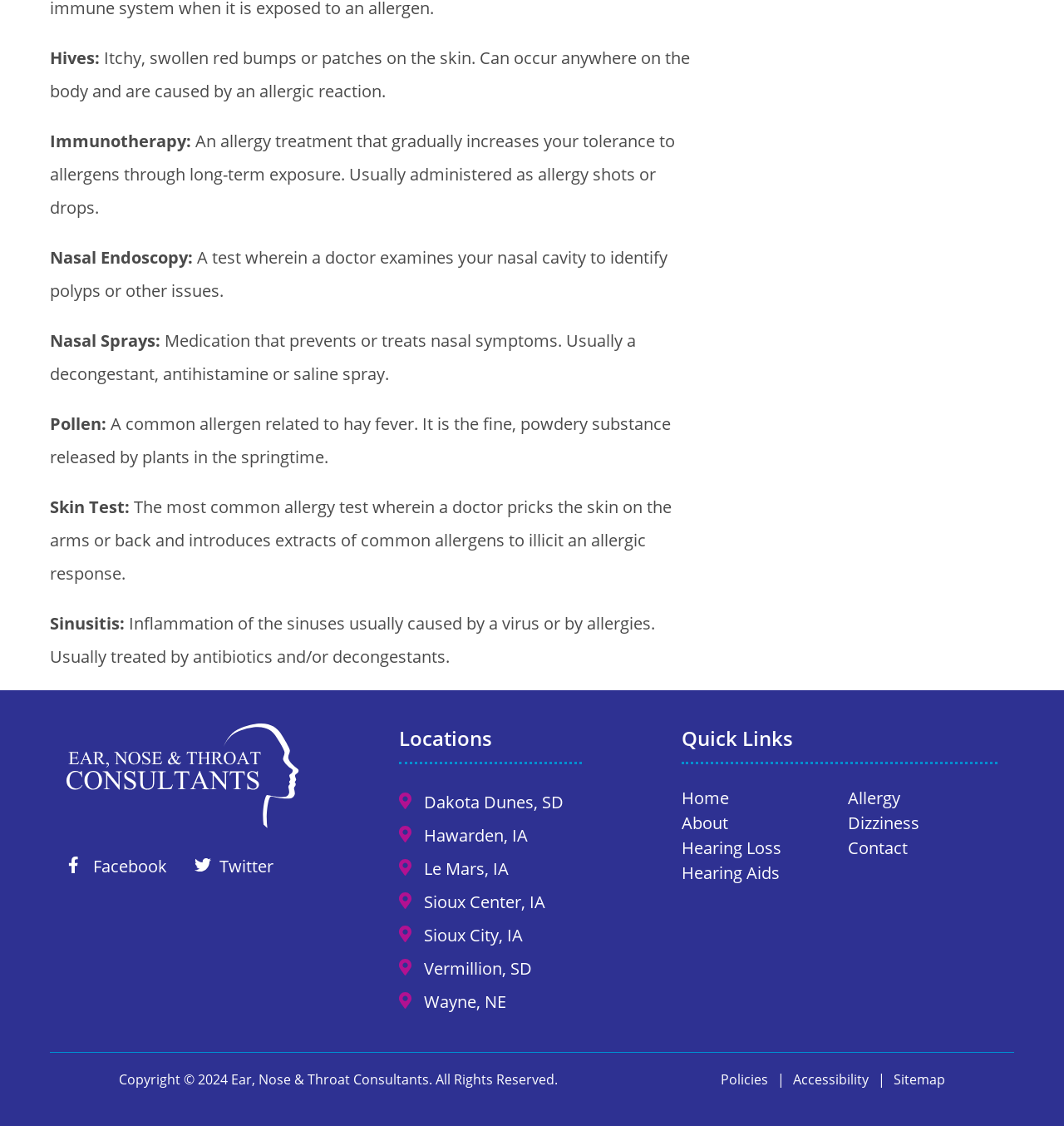Please respond in a single word or phrase: 
What is Hives?

Itchy, swollen red bumps or patches on the skin